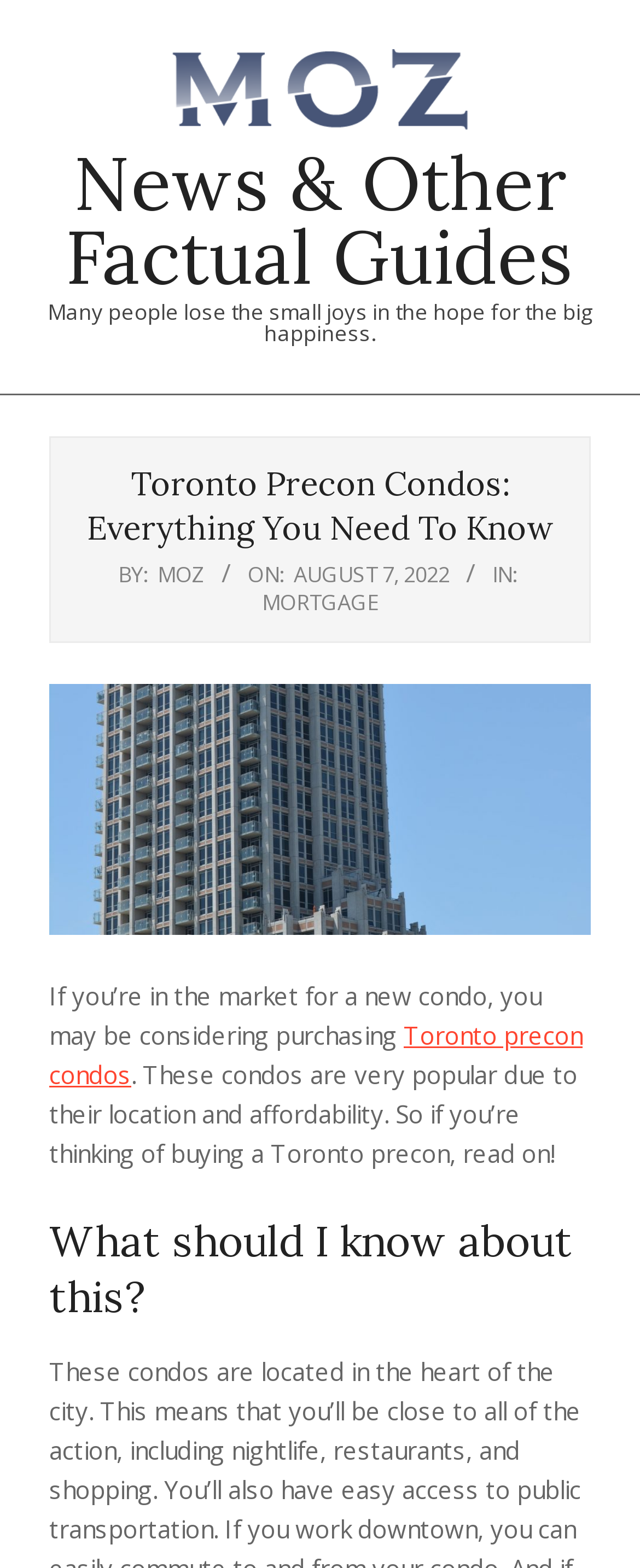What is the main topic of the article?
Using the image as a reference, answer with just one word or a short phrase.

Everything You Need To Know